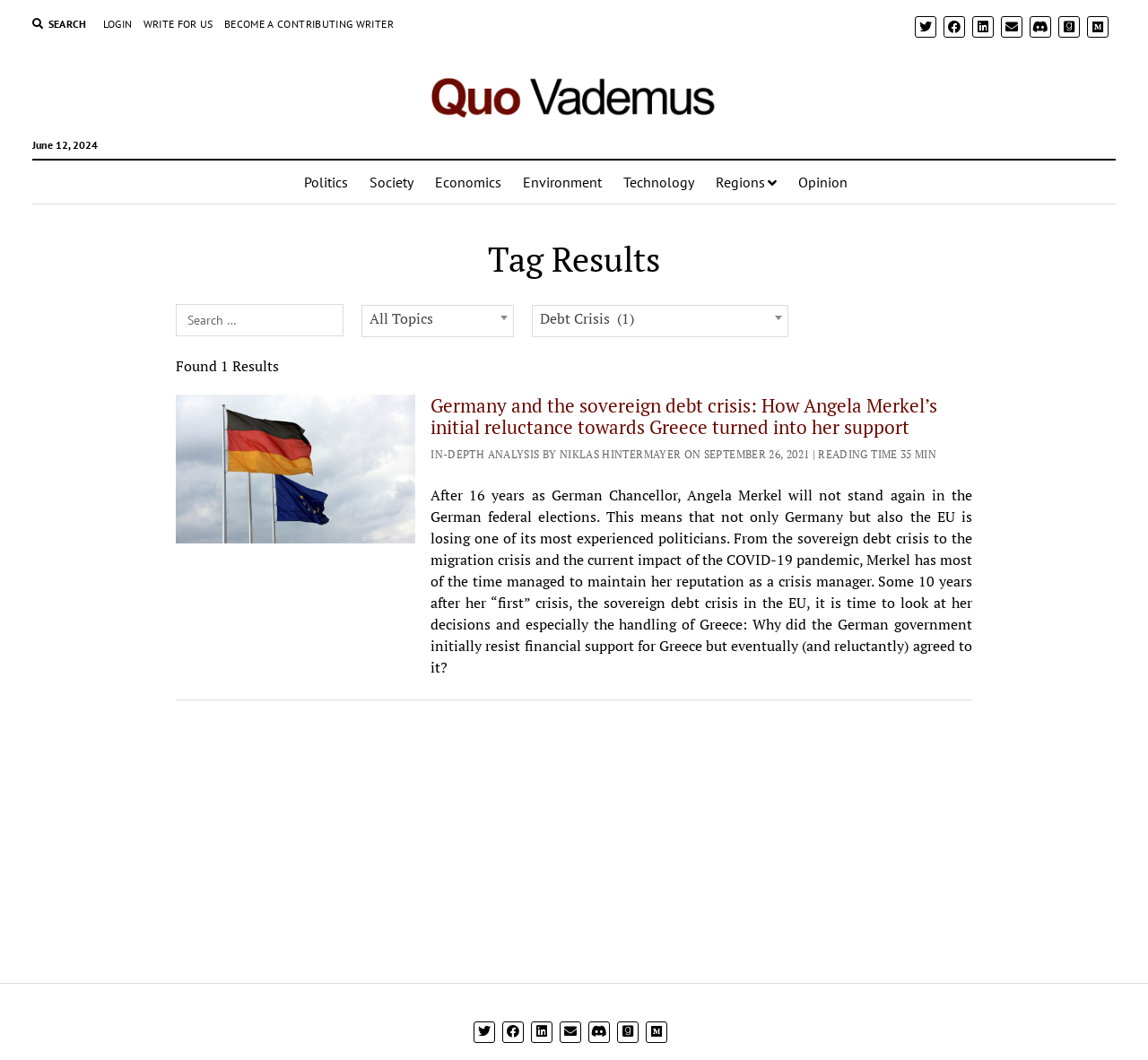What social media platforms are available for sharing?
Using the information presented in the image, please offer a detailed response to the question.

The social media platforms available for sharing are displayed as a series of links at the bottom of the webpage, with icons representing each platform, including Twitter, Facebook, LinkedIn, Email, Discord, Goodreads, and Medium.